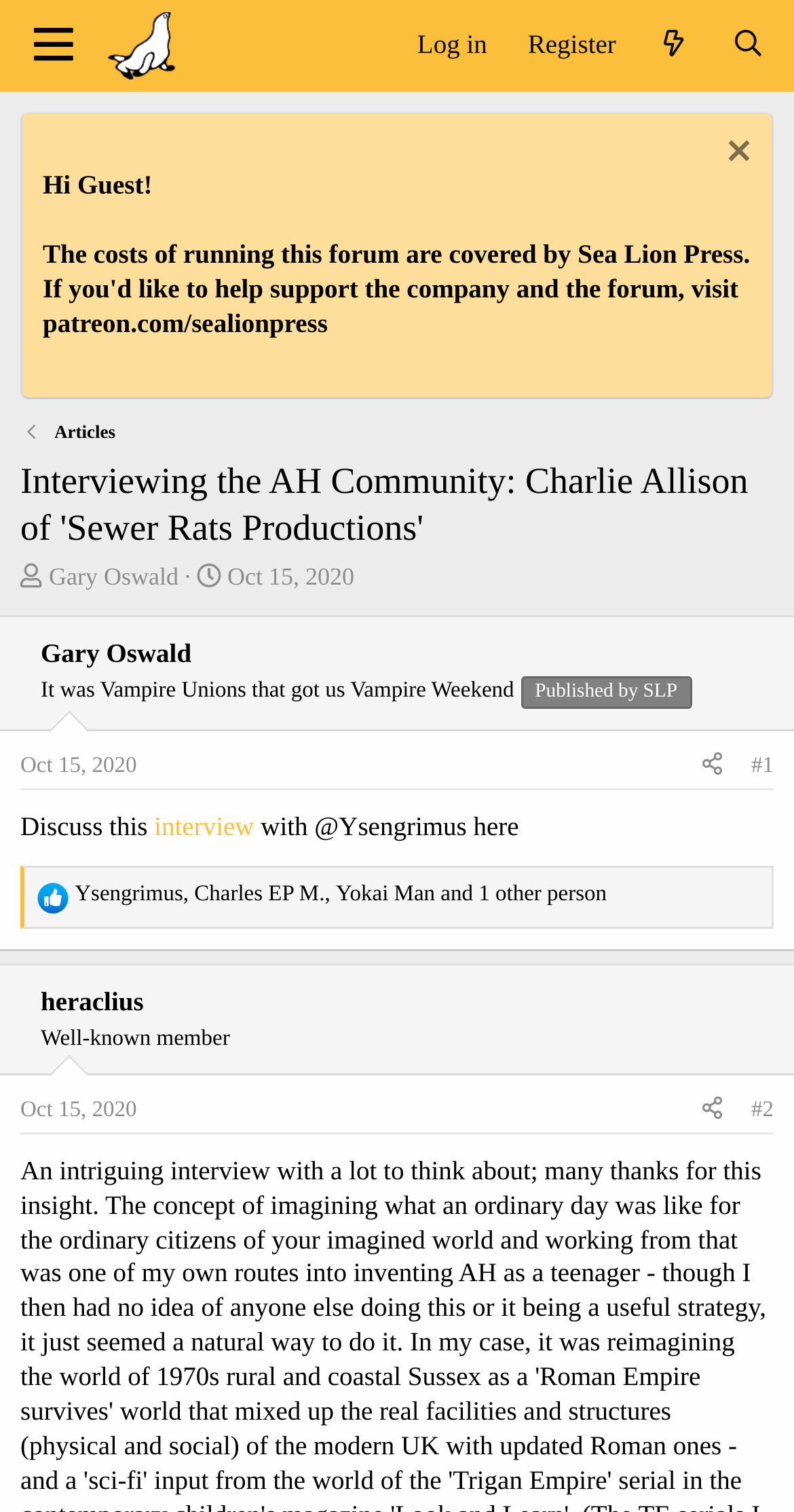With reference to the screenshot, provide a detailed response to the question below:
What is the name of the person who made the second post?

I found the answer by looking at the section below the first post, where I saw a heading with the text 'heraclius'. This suggests that heraclius is the person who made the second post.